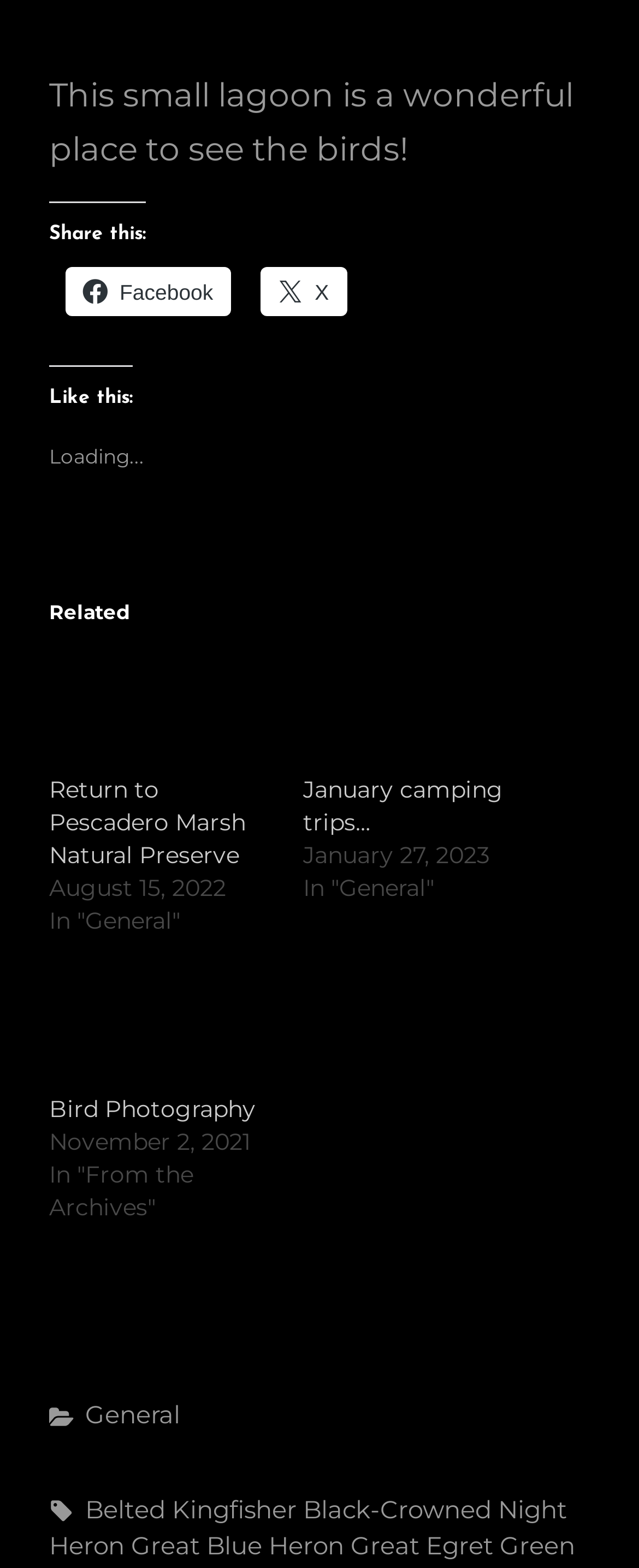Find and provide the bounding box coordinates for the UI element described here: "General". The coordinates should be given as four float numbers between 0 and 1: [left, top, right, bottom].

[0.133, 0.892, 0.282, 0.912]